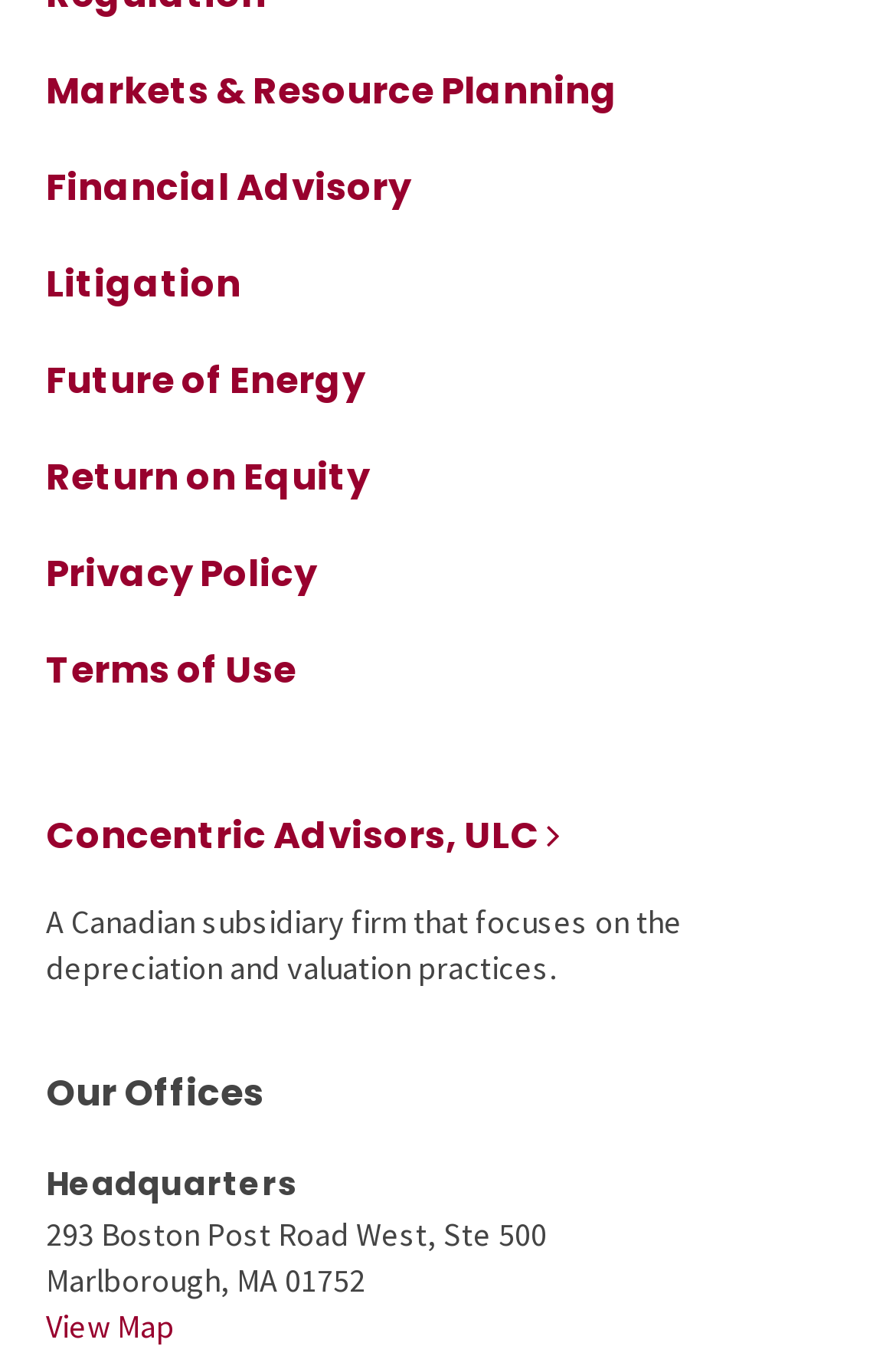Answer the question using only a single word or phrase: 
What is the city of the Headquarters?

Marlborough